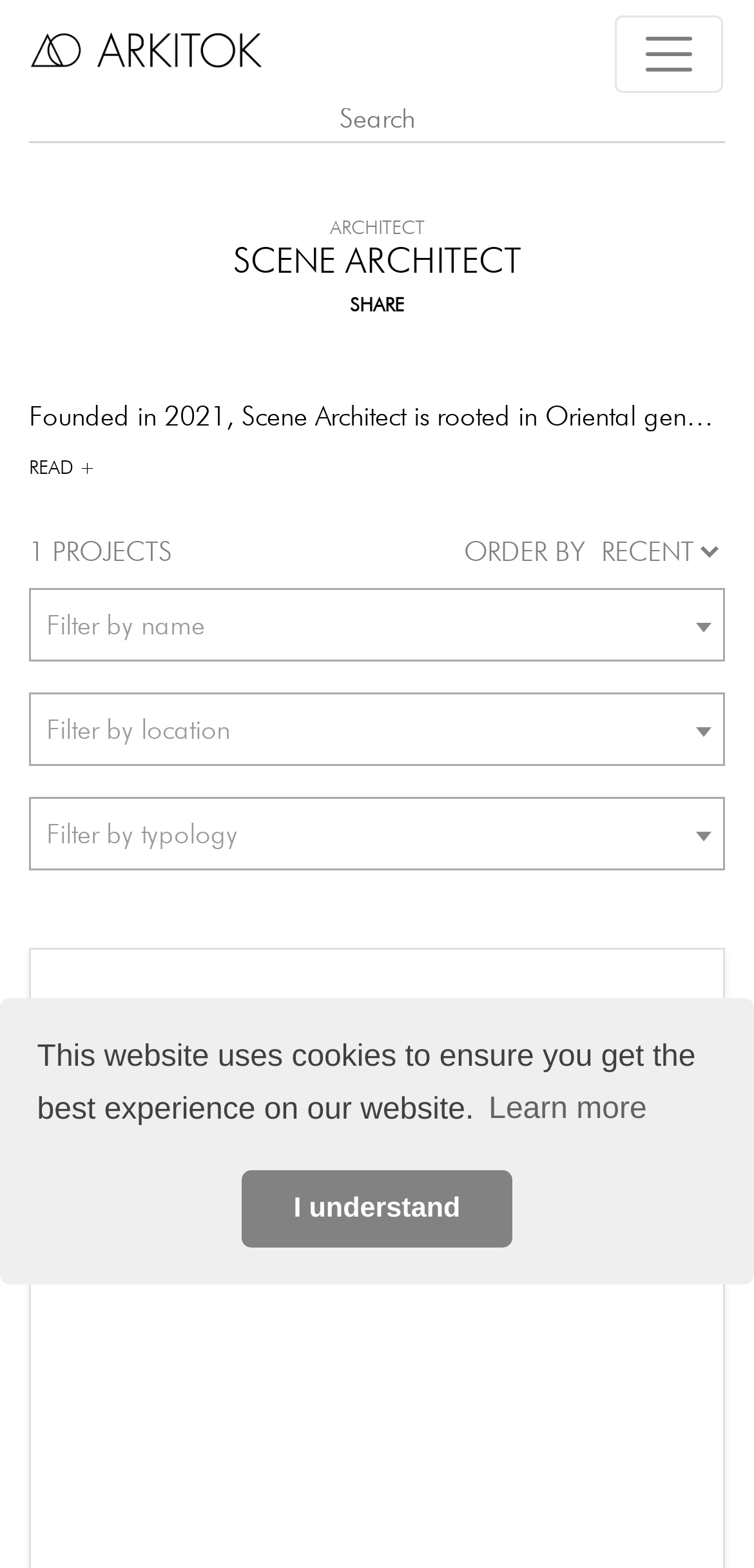Identify the bounding box coordinates of the clickable region necessary to fulfill the following instruction: "read more about a project". The bounding box coordinates should be four float numbers between 0 and 1, i.e., [left, top, right, bottom].

[0.038, 0.286, 0.126, 0.305]